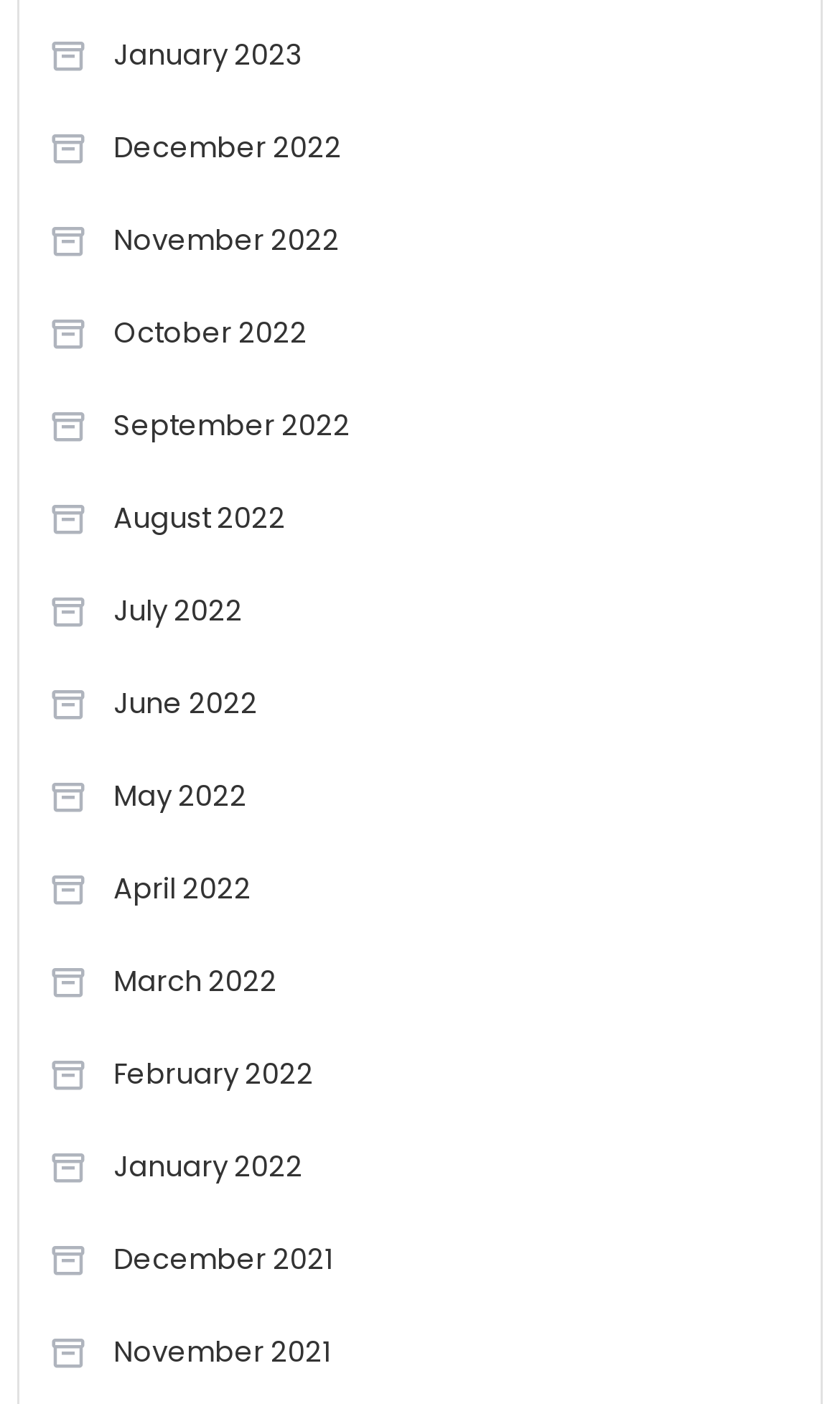Locate the bounding box coordinates of the element you need to click to accomplish the task described by this instruction: "View October 2022".

[0.058, 0.213, 0.366, 0.262]